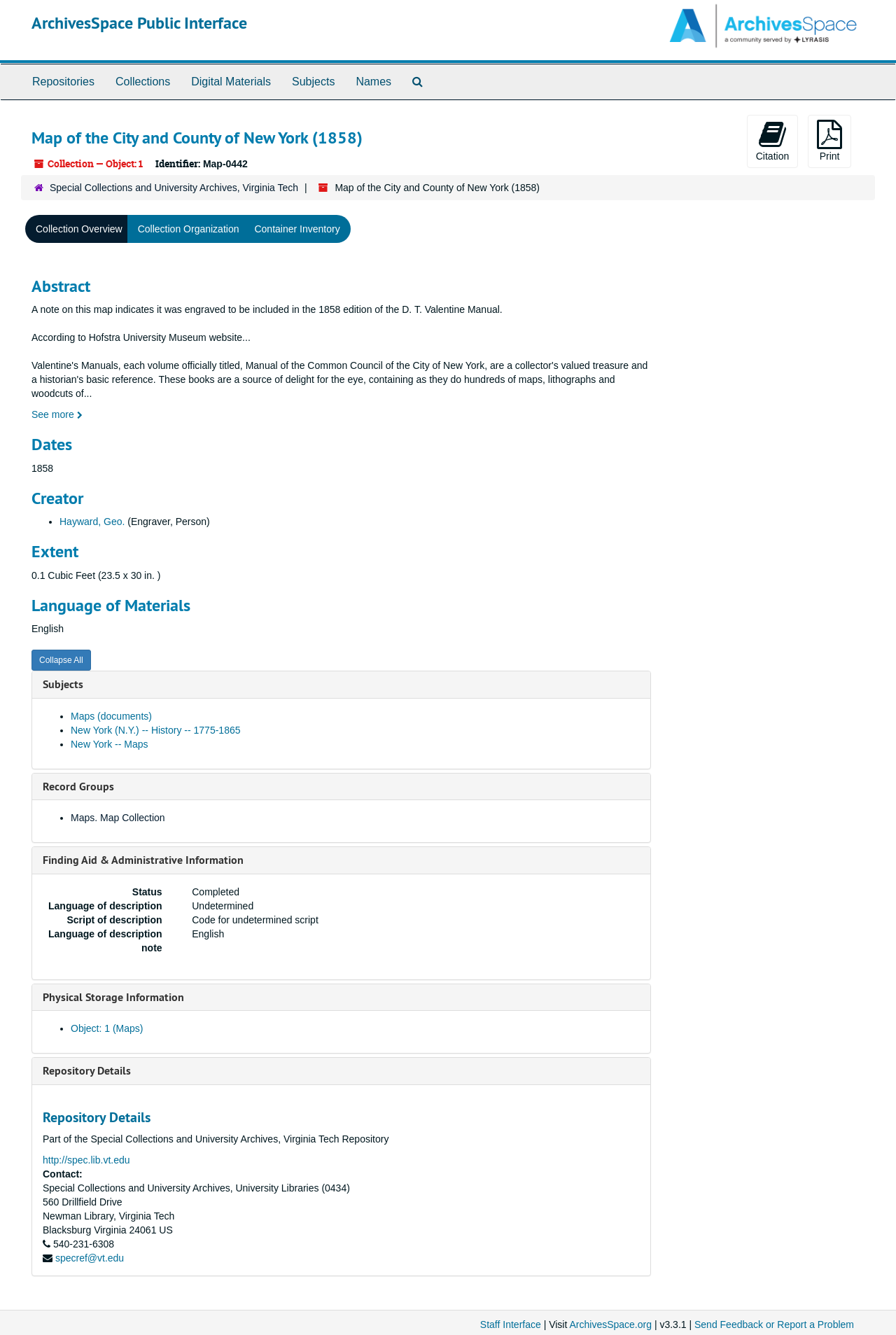Given the description "New York -- Maps", determine the bounding box of the corresponding UI element.

[0.079, 0.553, 0.165, 0.561]